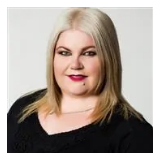Please analyze the image and give a detailed answer to the question:
What is the dominant color of Jo's outfit?

According to the caption, Jo is dressed in a black top, which suggests that the dominant color of her outfit is black.